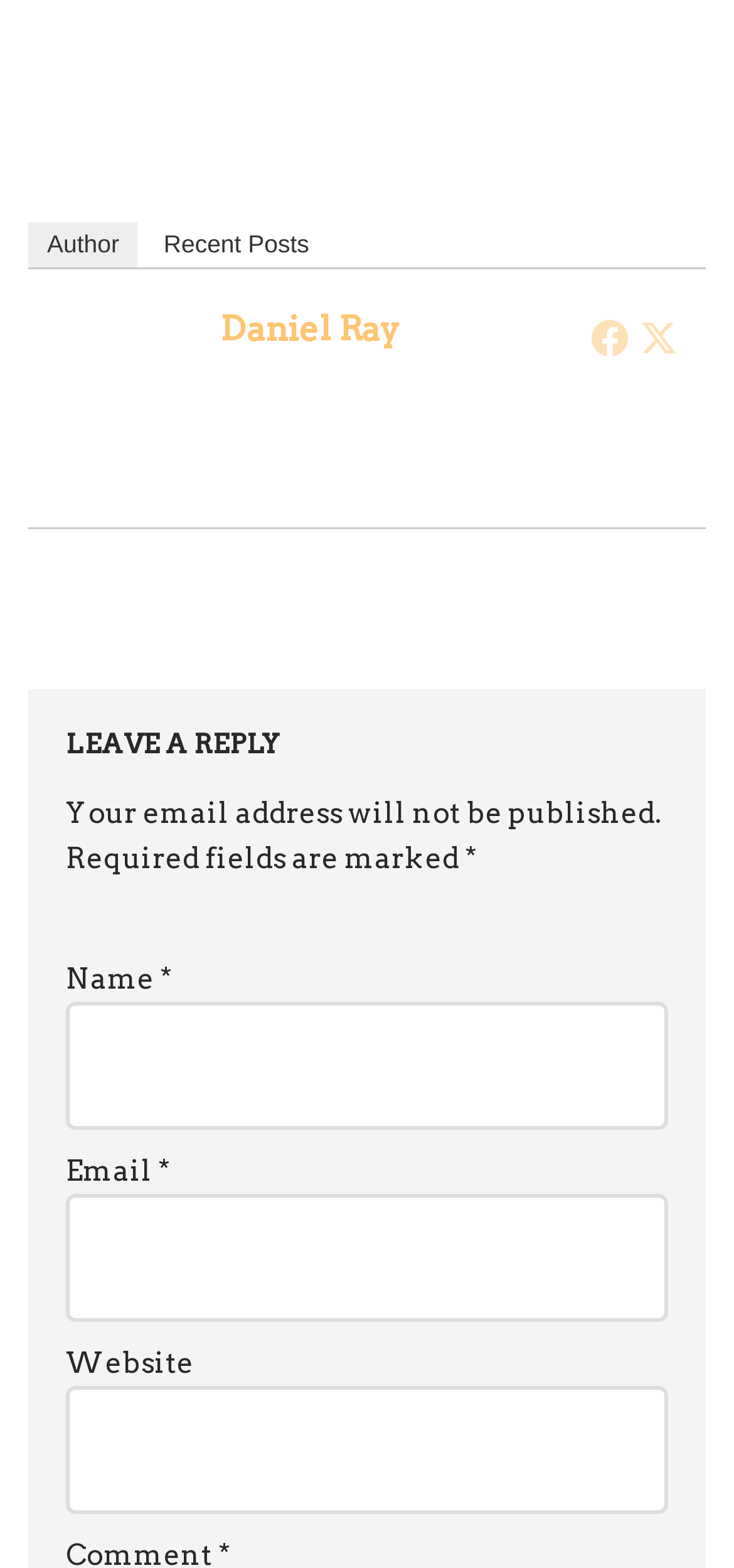Please locate the clickable area by providing the bounding box coordinates to follow this instruction: "Click on the author link".

[0.038, 0.141, 0.188, 0.17]